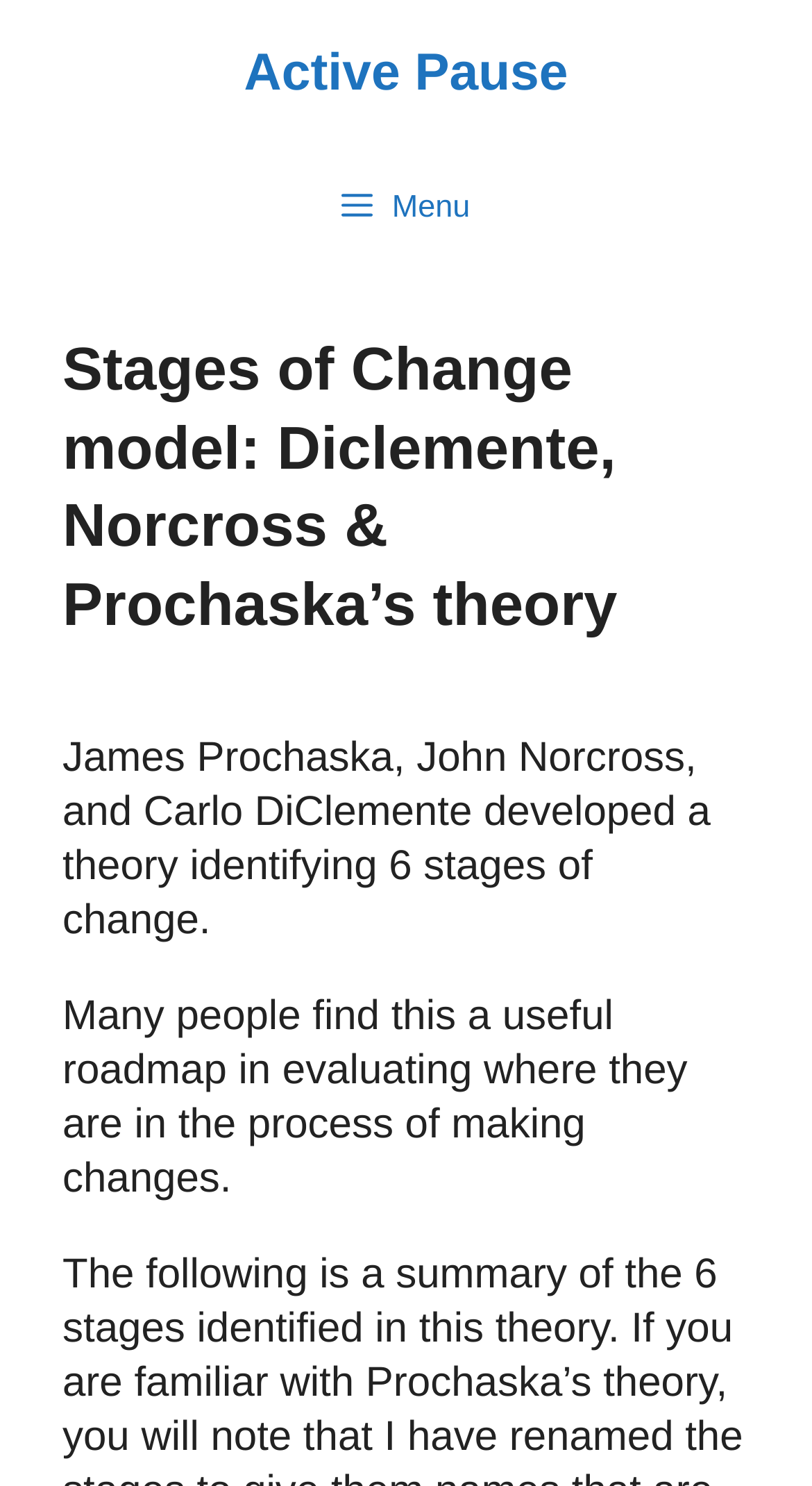Identify the bounding box for the given UI element using the description provided. Coordinates should be in the format (top-left x, top-left y, bottom-right x, bottom-right y) and must be between 0 and 1. Here is the description: Active Pause

[0.3, 0.029, 0.7, 0.069]